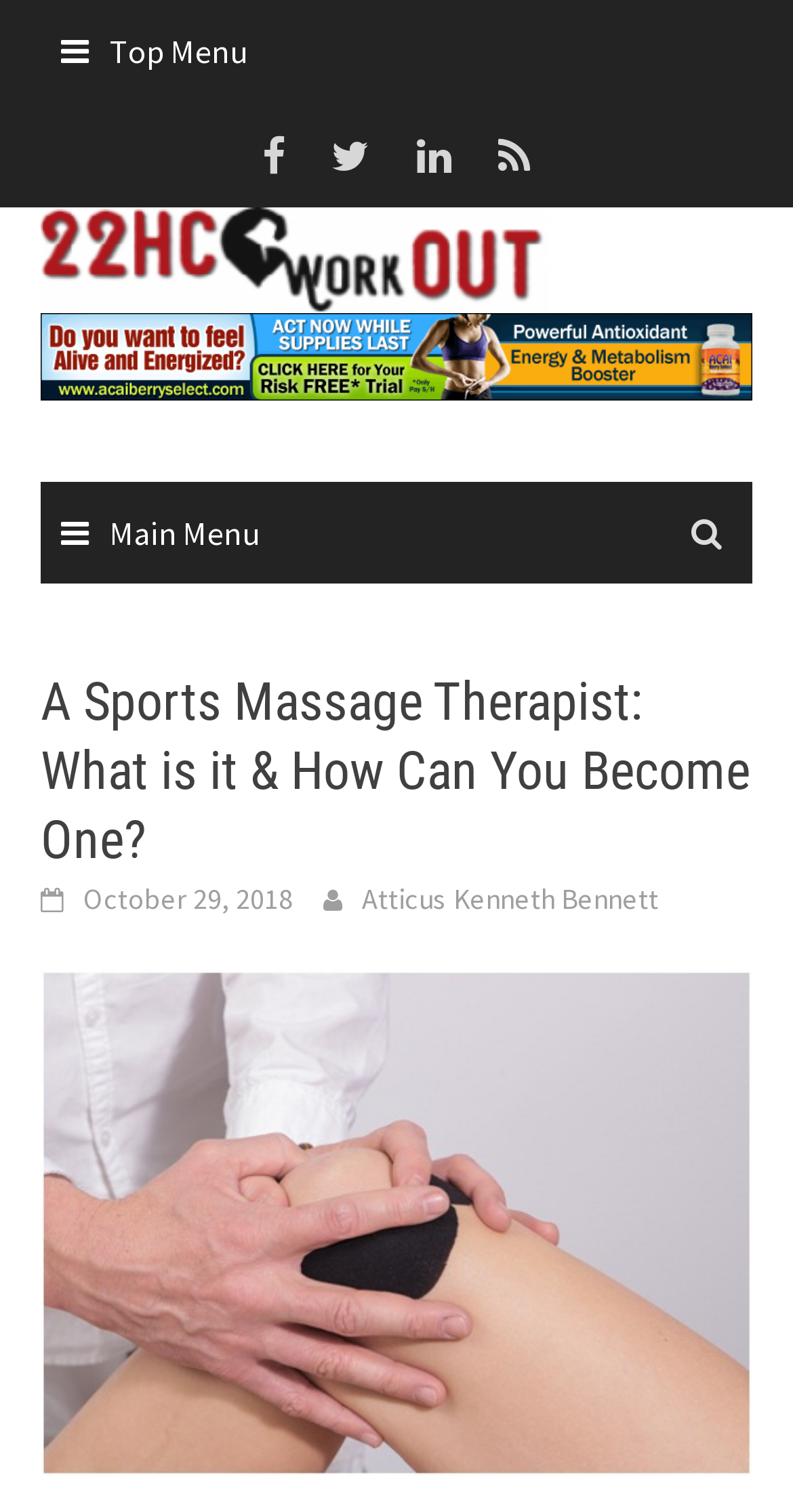Based on the element description, predict the bounding box coordinates (top-left x, top-left y, bottom-right x, bottom-right y) for the UI element in the screenshot: alt="22HC Workout"

[0.051, 0.156, 0.692, 0.183]